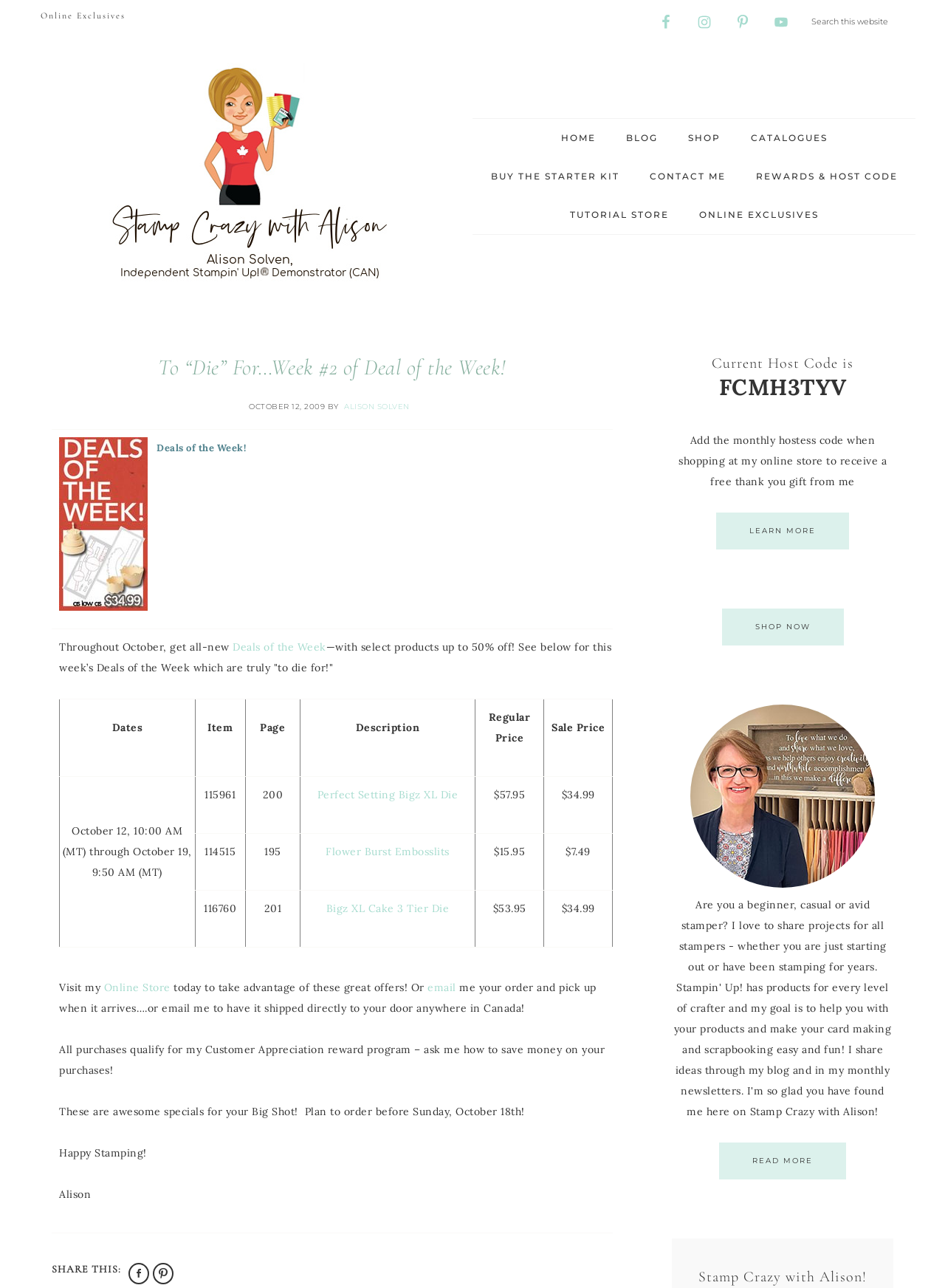Please find the bounding box coordinates for the clickable element needed to perform this instruction: "Search this website".

[0.847, 0.0, 0.969, 0.029]